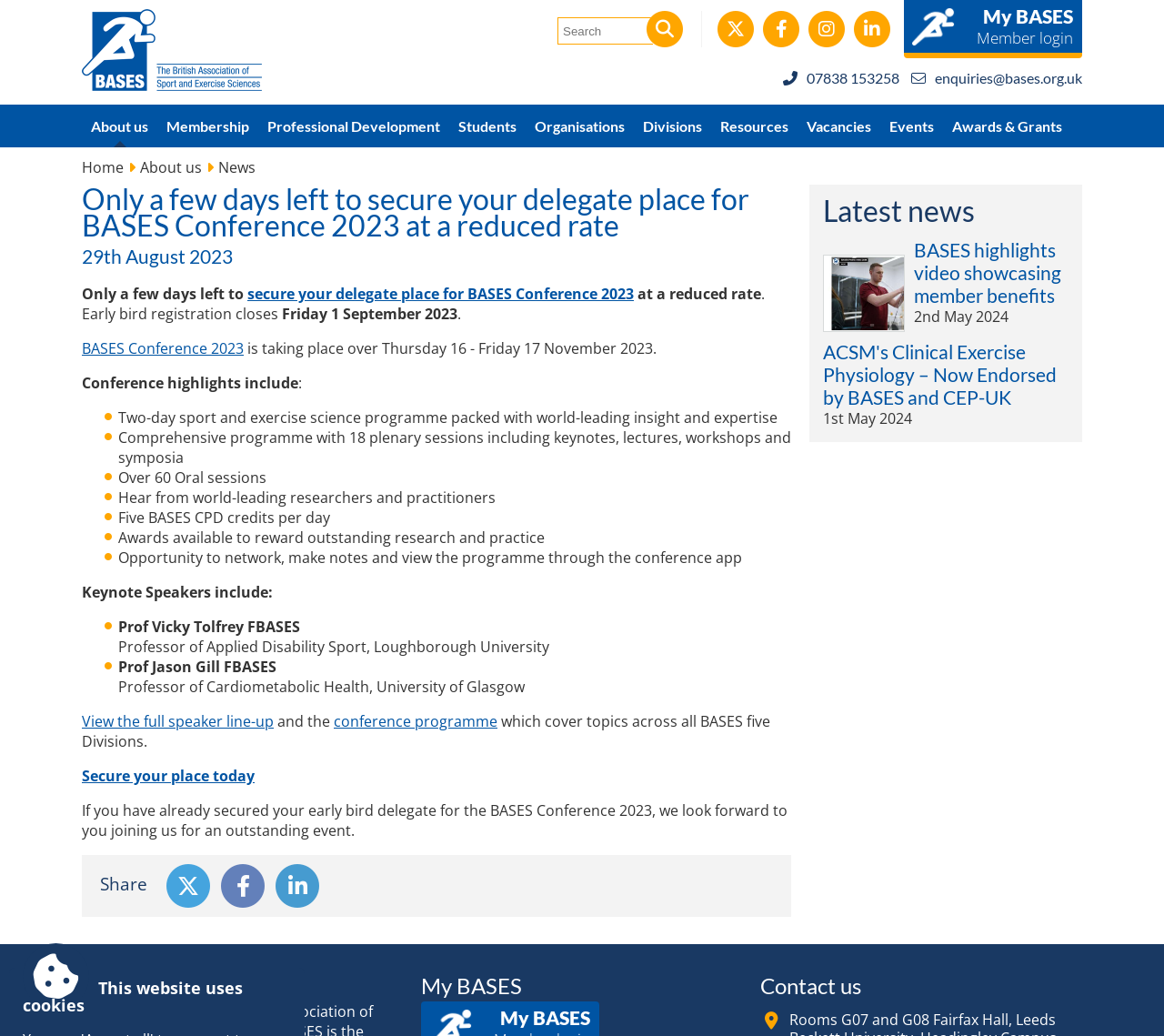Determine the bounding box coordinates (top-left x, top-left y, bottom-right x, bottom-right y) of the UI element described in the following text: View the full speaker line-up

[0.07, 0.687, 0.235, 0.706]